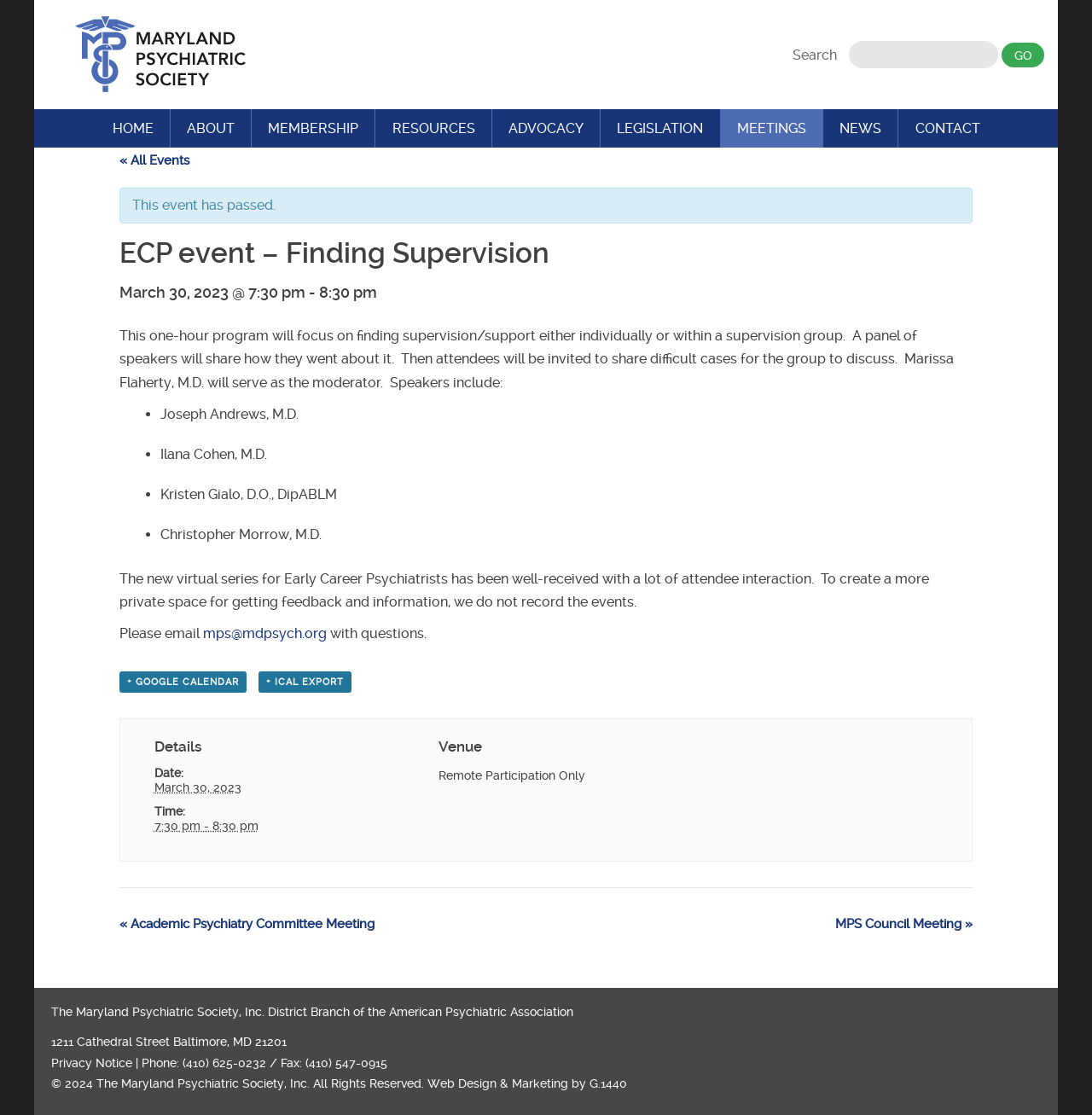Please determine the bounding box coordinates of the element's region to click for the following instruction: "Add the event to Google Calendar".

[0.109, 0.602, 0.226, 0.621]